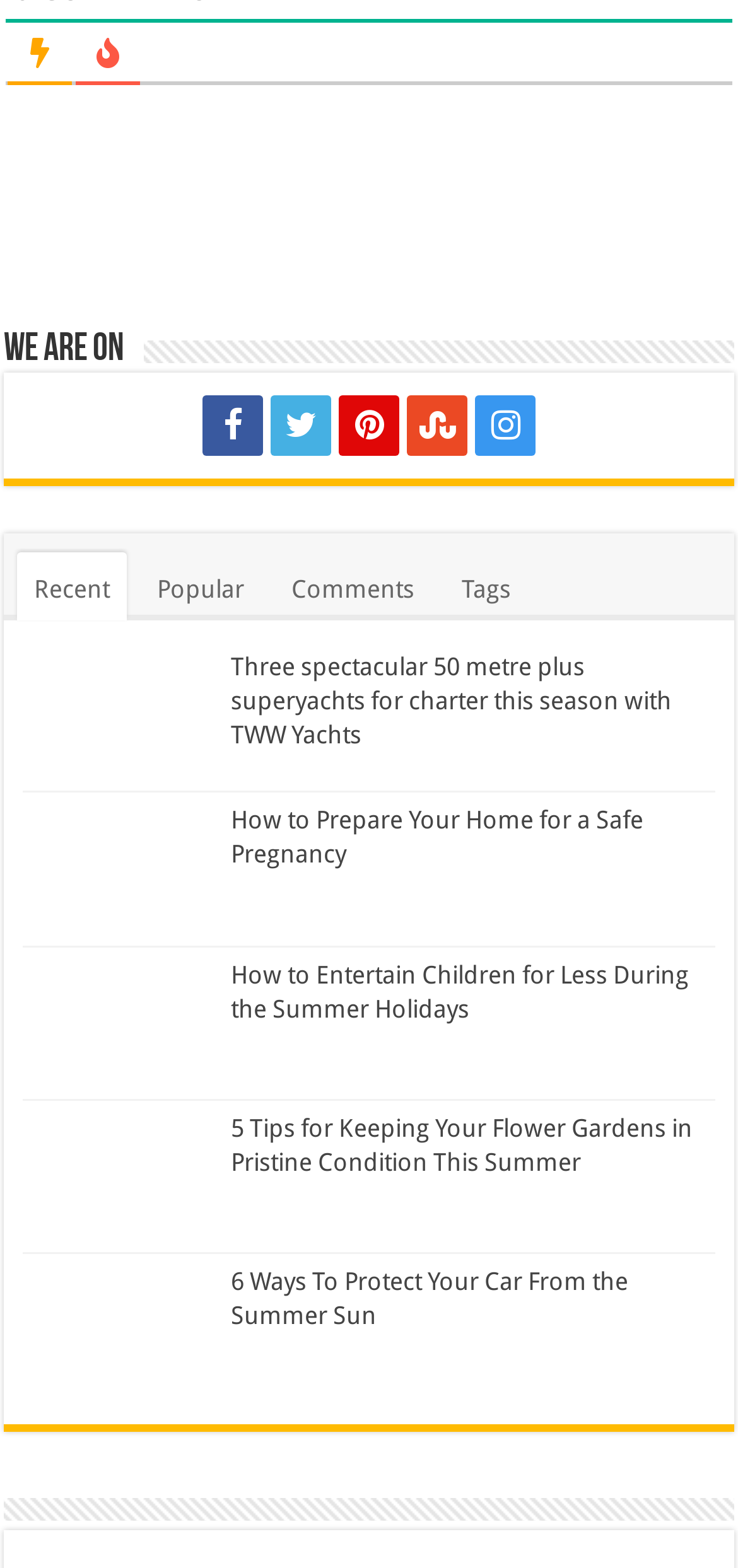Locate the bounding box coordinates of the clickable area to execute the instruction: "Learn about keeping flower gardens in pristine condition". Provide the coordinates as four float numbers between 0 and 1, represented as [left, top, right, bottom].

[0.313, 0.71, 0.938, 0.75]